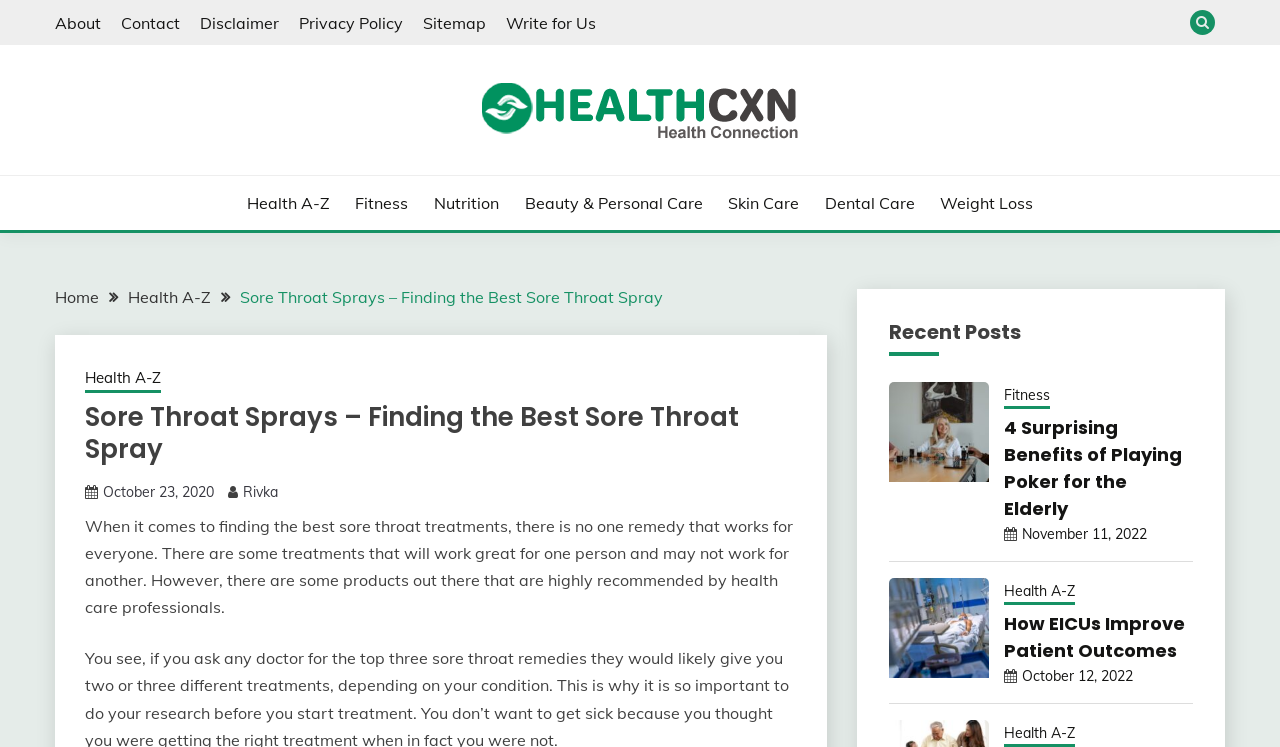Use the information in the screenshot to answer the question comprehensively: What is the category of the blog?

I determined the category of the blog by looking at the static text element 'Health, Beauty & Personal Care Blog' which is located at the top of the webpage, indicating the category of the blog.